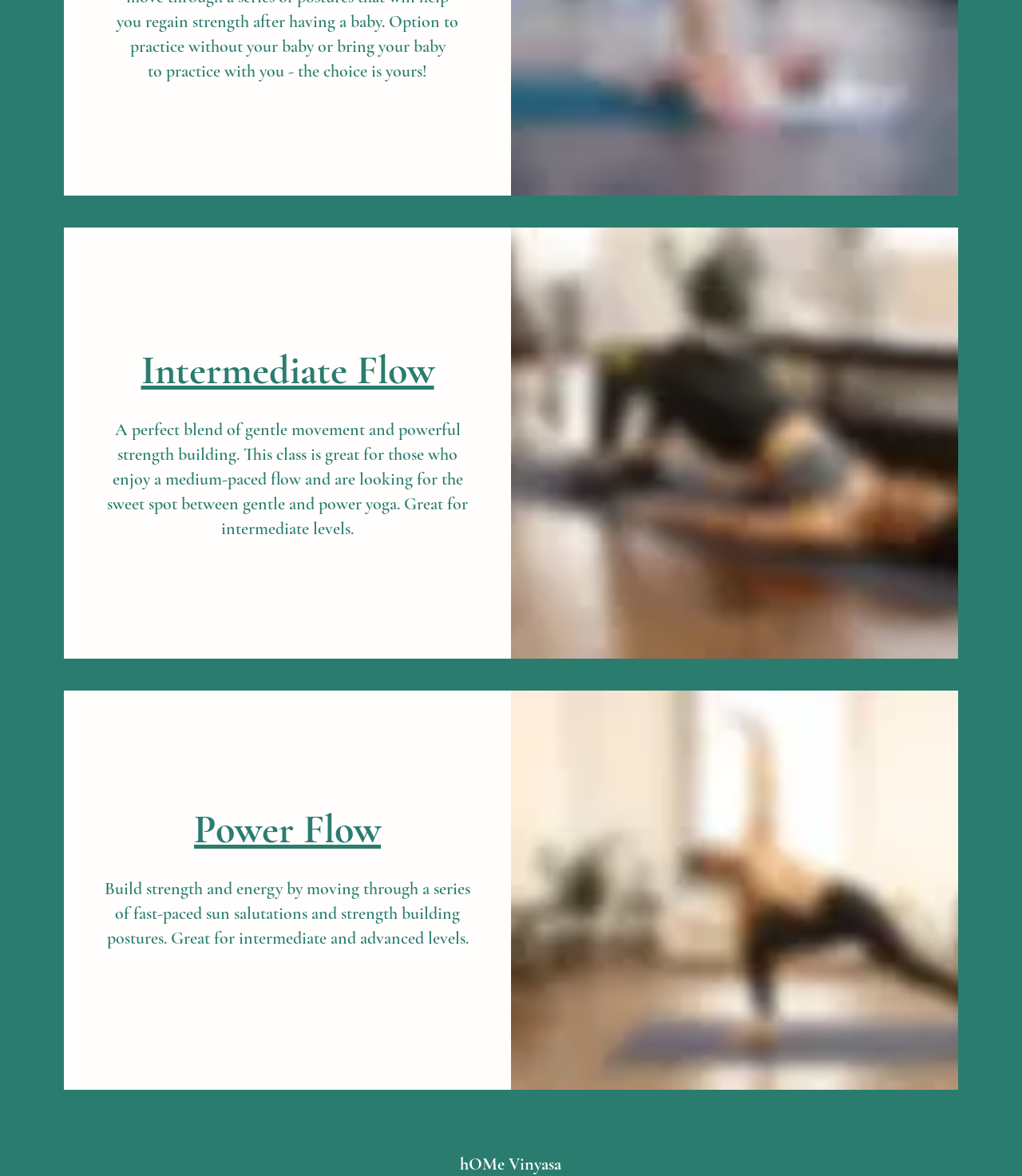What is depicted in the second image?
Answer the question using a single word or phrase, according to the image.

Yoga Pose